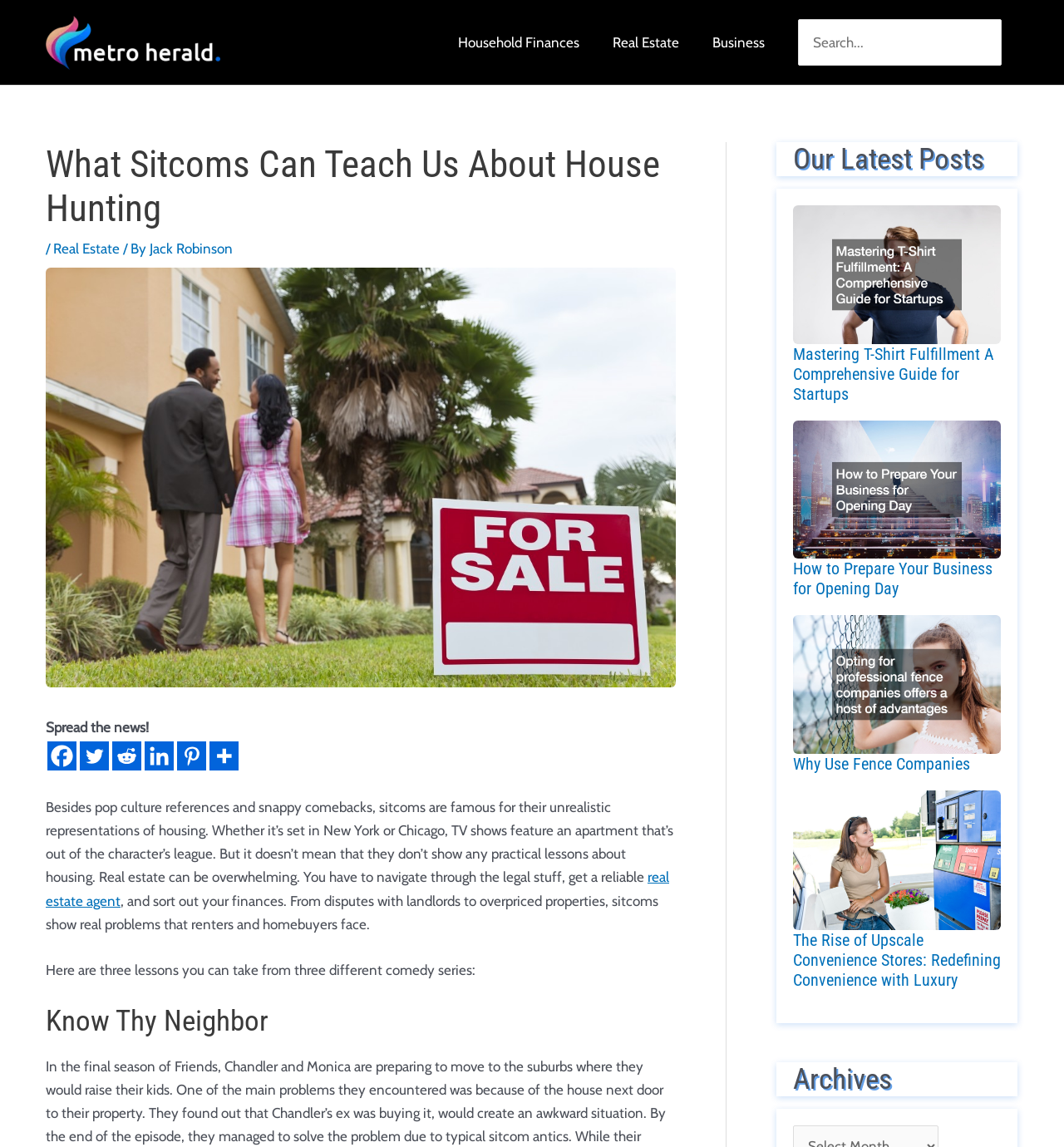Please find the bounding box coordinates of the clickable region needed to complete the following instruction: "Read the latest post about Mastering T-Shirt Fulfillment". The bounding box coordinates must consist of four float numbers between 0 and 1, i.e., [left, top, right, bottom].

[0.745, 0.179, 0.941, 0.3]